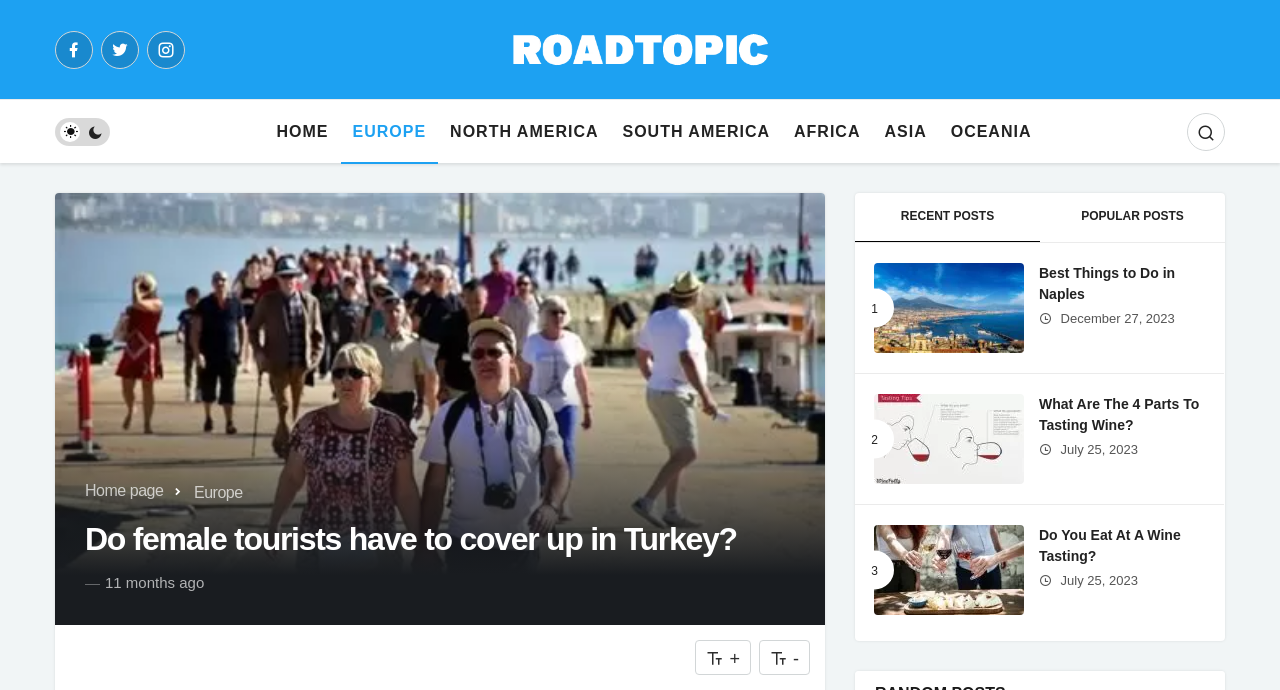Using details from the image, please answer the following question comprehensively:
How many social media links are there?

I counted the number of social media links at the top of the webpage, which are Facebook, Twitter, and Instagram.